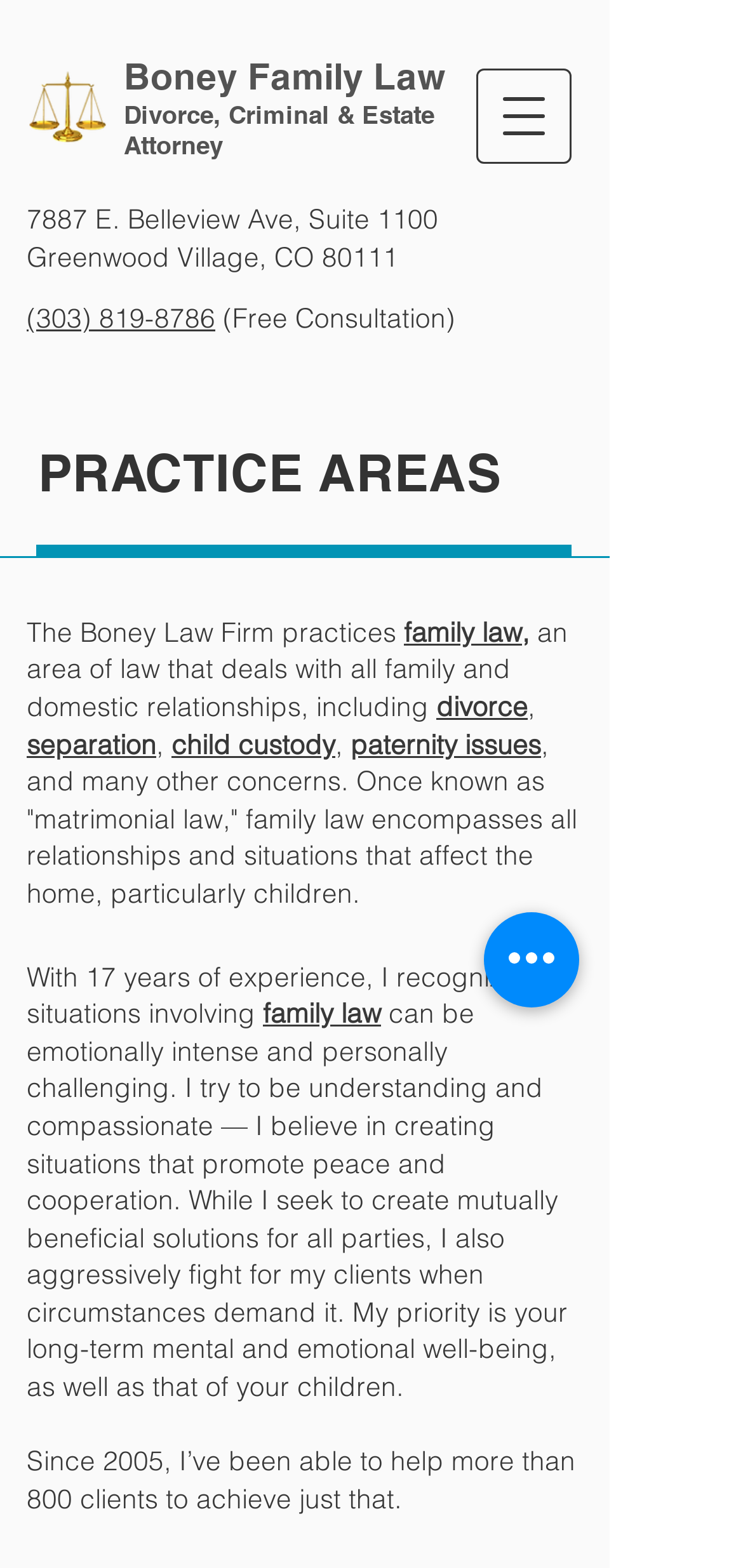Can you show the bounding box coordinates of the region to click on to complete the task described in the instruction: "Learn more about Mariette's role at Lifeline Fire & Security"?

None